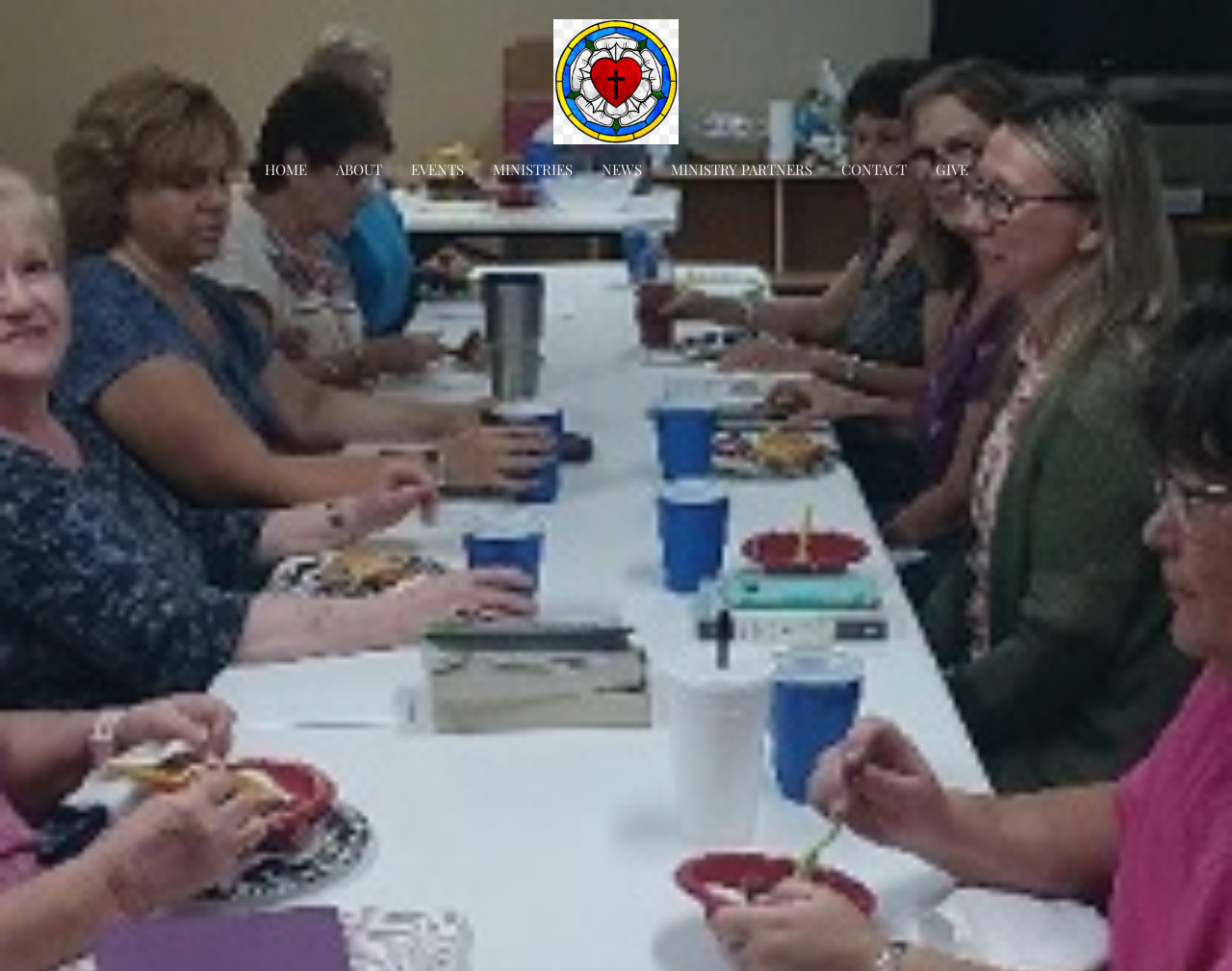Provide your answer in one word or a succinct phrase for the question: 
What is the shape of the image at the top?

Rectangle